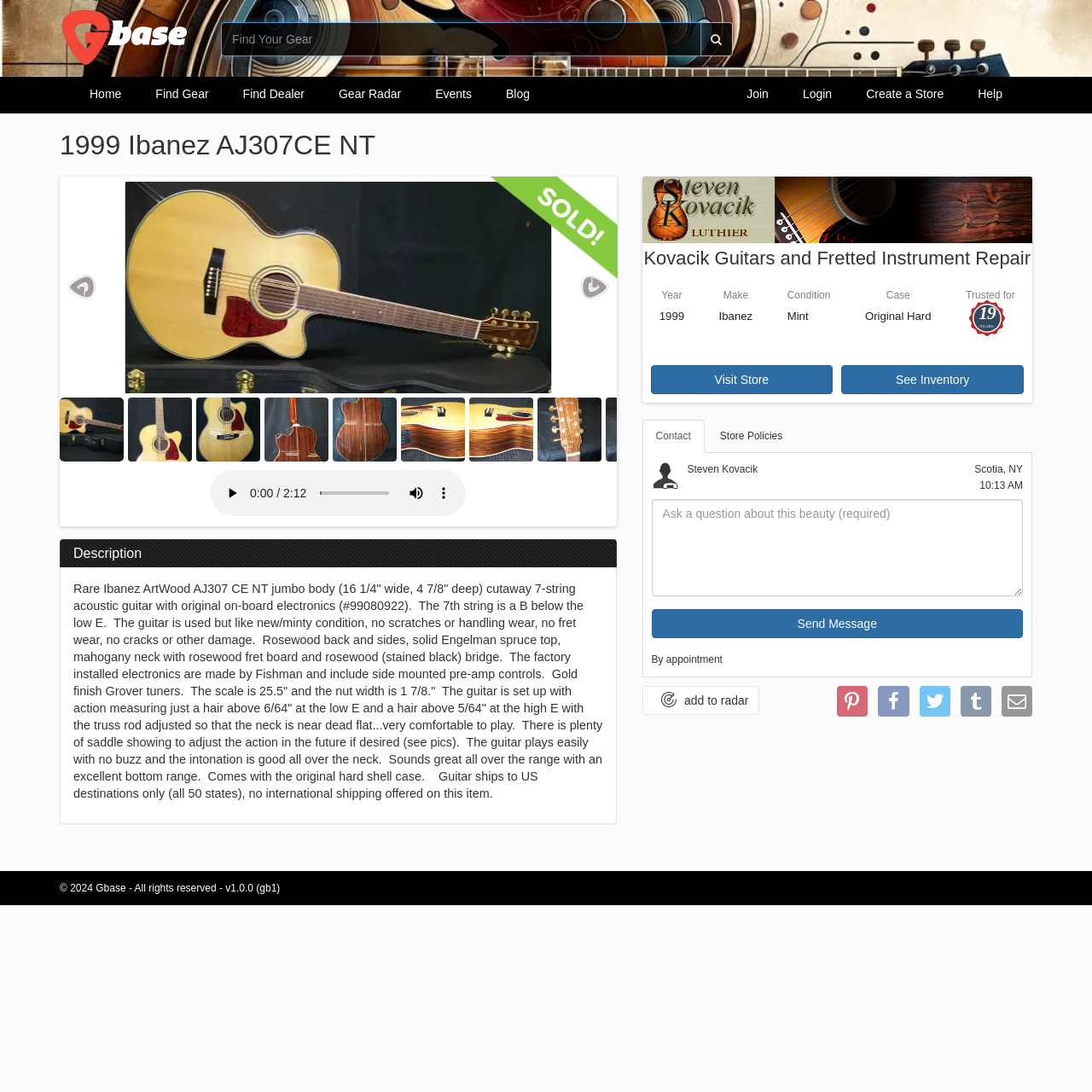Detail the scene within the red-bordered box in the image, including all relevant features and actions.

This image features a striking depiction of the 1999 Ibanez AJ307CE NT, a cutaway 7-string acoustic guitar known for its impressive craftsmanship and sound quality. The guitar's design showcases its jumbo body, which measures 16 1/4" in width and 4 7/8" in depth, providing depth and resonance. It's highlighted by a solid Engelman spruce top, combined with rosewood back and sides, emphasizing the instrument's rich tonal qualities. 

Notably equipped with original on-board electronics made by Fishman, this guitar includes side-mounted preamp controls, making it a versatile choice for musicians. The instrument's neck features a mahogany construction with a rosewood fretboard, ensuring smooth playability. In addition, it boasts gold finish Grover tuners, accentuating both style and precision tuning. 

This guitar is presented in mint condition, with no visible wear, scratches, or damage, and it comes with the original hard shell case, making it an excellent option for collectors and performers alike. Its listing highlights the comfortable action settings, enabling easy play while maintaining good intonation across the neck. In summary, the Ibanez AJ307CE NT represents a blend of aesthetic appeal and outstanding acoustic performance.